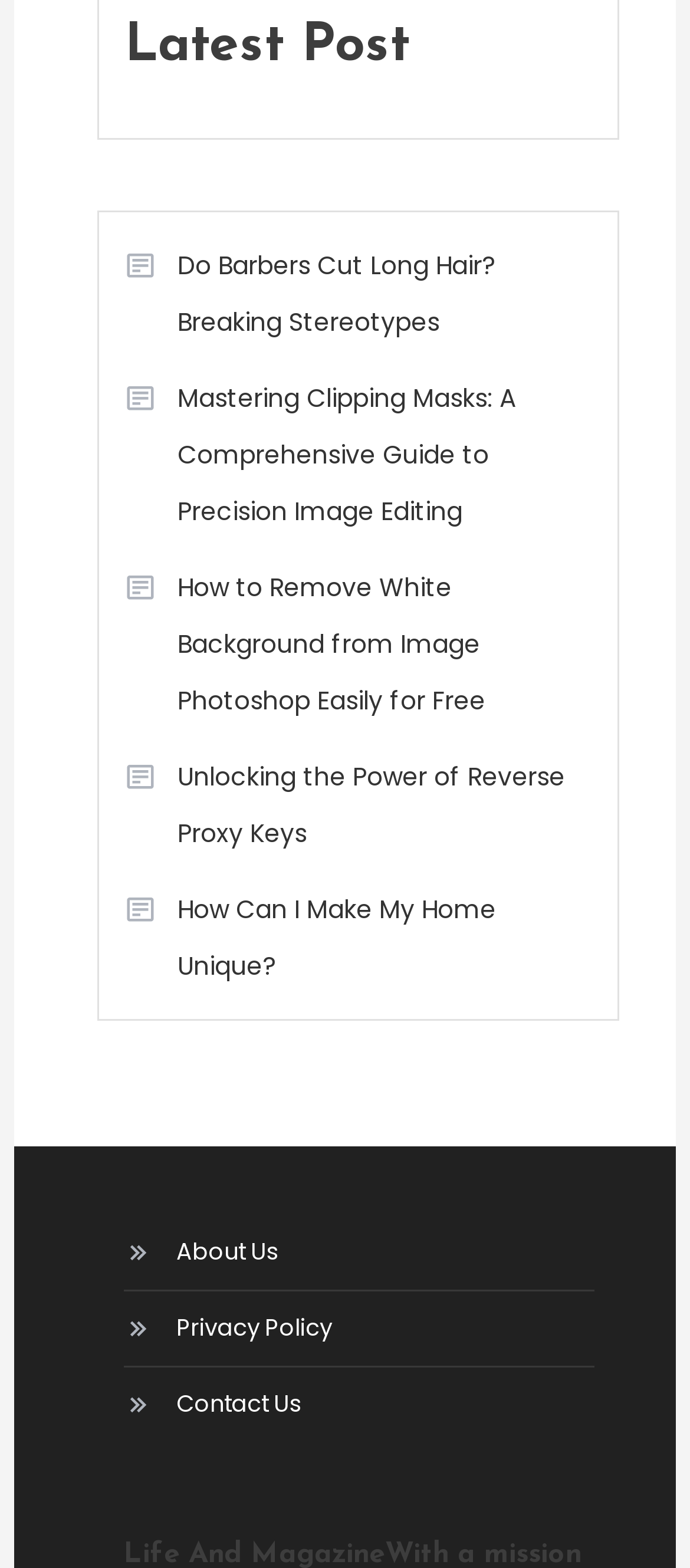Pinpoint the bounding box coordinates of the clickable area needed to execute the instruction: "Read the latest post". The coordinates should be specified as four float numbers between 0 and 1, i.e., [left, top, right, bottom].

[0.18, 0.005, 0.858, 0.056]